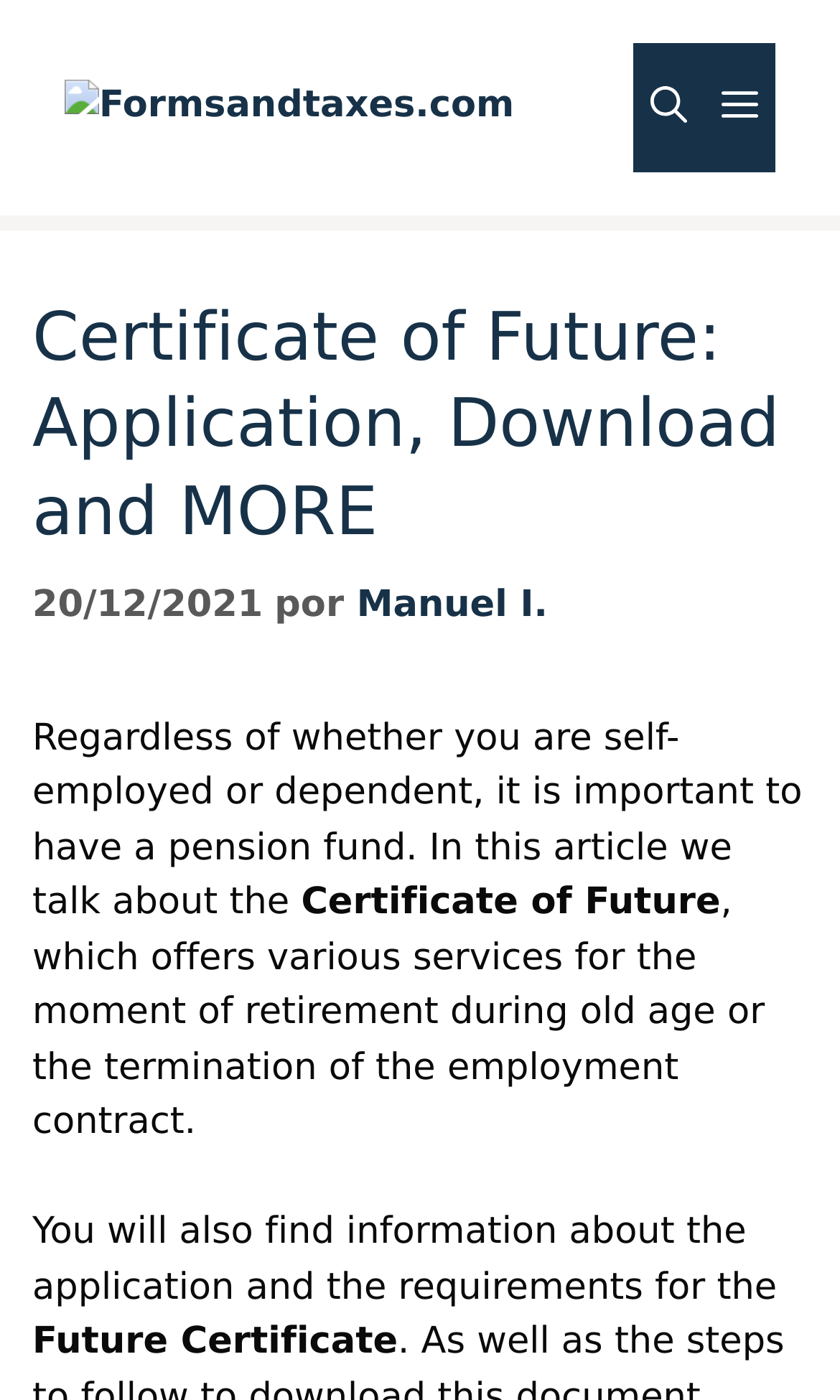Elaborate on the different components and information displayed on the webpage.

The webpage is about the "Certificate of Future" and its application, download, and other related information. At the top, there is a banner with the site's name "Formsandtaxes.com" and a logo image. To the right of the banner, there is a navigation section with a link to open the search bar and a menu button.

Below the banner, there is a header section with a heading that matches the title of the webpage. Next to the heading, there is a timestamp showing the date "20/12/2021" and the author's name "Manuel I.".

The main content of the webpage is divided into paragraphs. The first paragraph explains the importance of having a pension fund, regardless of employment status. The second paragraph introduces the "Certificate of Future" and its services for retirement or employment contract termination. The third paragraph provides information about the application and requirements for the "Future Certificate".

Overall, the webpage has a simple layout with a clear structure, making it easy to navigate and read.